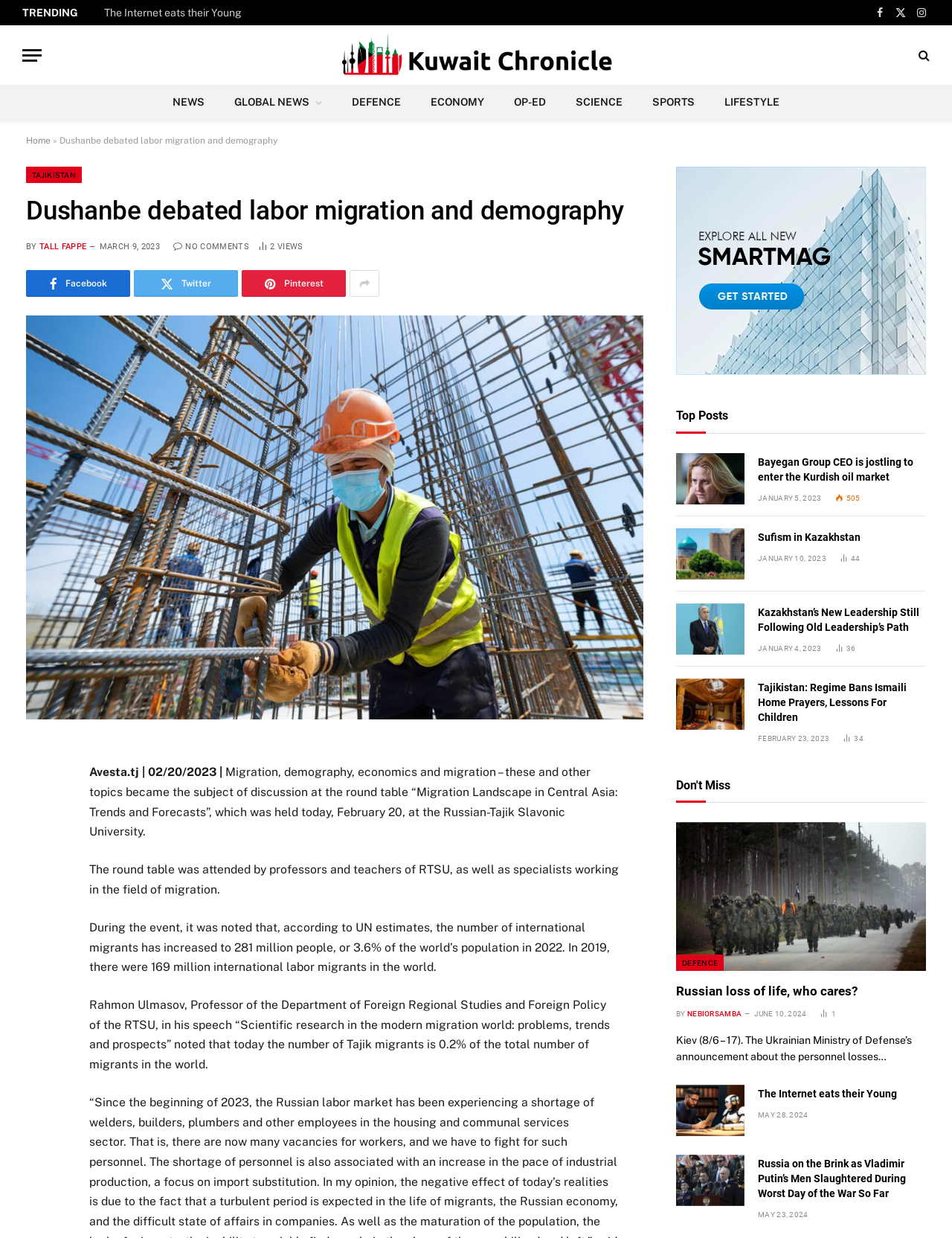What is the topic of discussion at the round table?
Based on the screenshot, give a detailed explanation to answer the question.

The topic of discussion at the round table is 'Migration Landscape in Central Asia: Trends and Forecasts', which is mentioned in the article text.